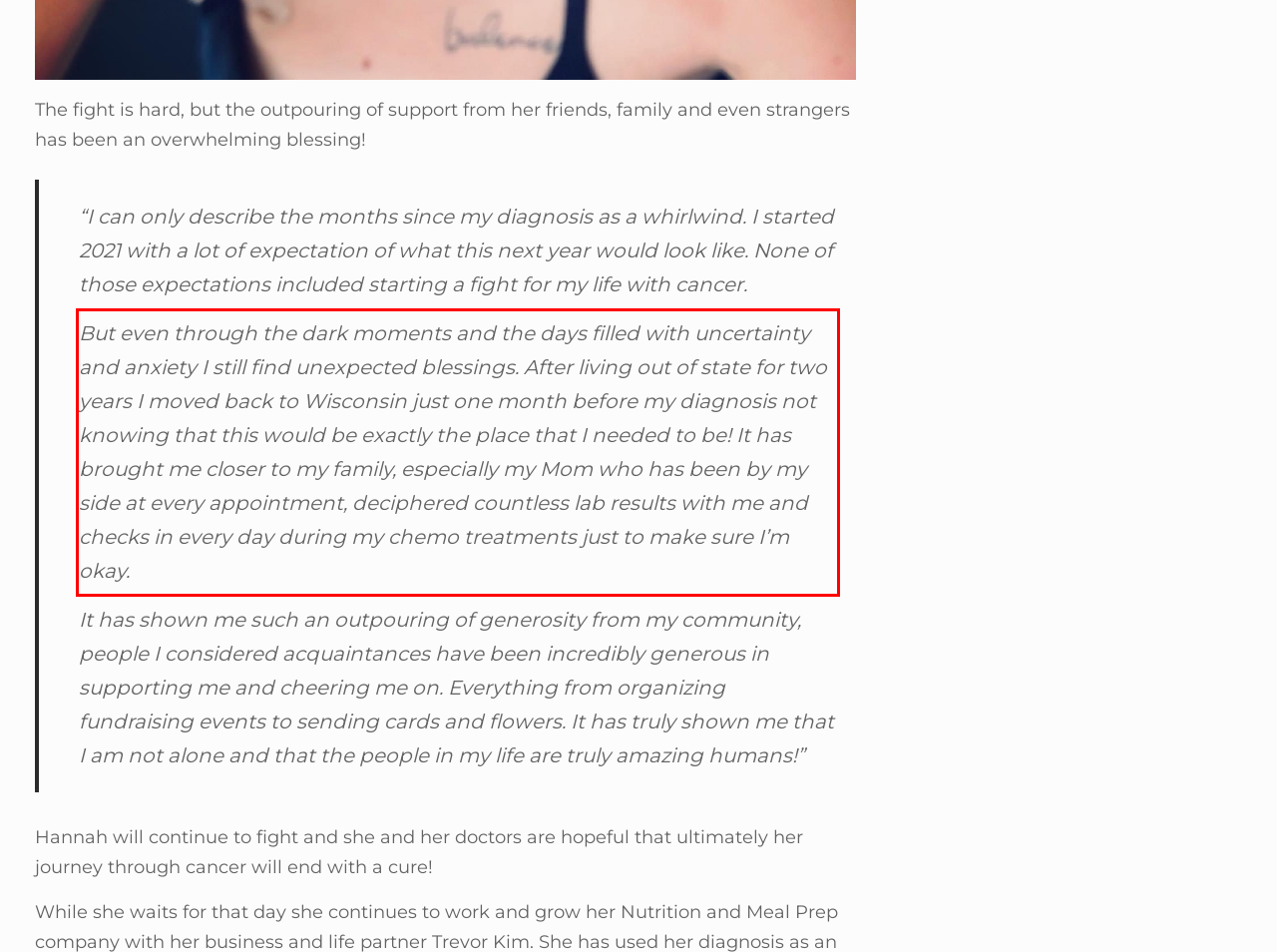From the screenshot of the webpage, locate the red bounding box and extract the text contained within that area.

But even through the dark moments and the days filled with uncertainty and anxiety I still find unexpected blessings. After living out of state for two years I moved back to Wisconsin just one month before my diagnosis not knowing that this would be exactly the place that I needed to be! It has brought me closer to my family, especially my Mom who has been by my side at every appointment, deciphered countless lab results with me and checks in every day during my chemo treatments just to make sure I’m okay.